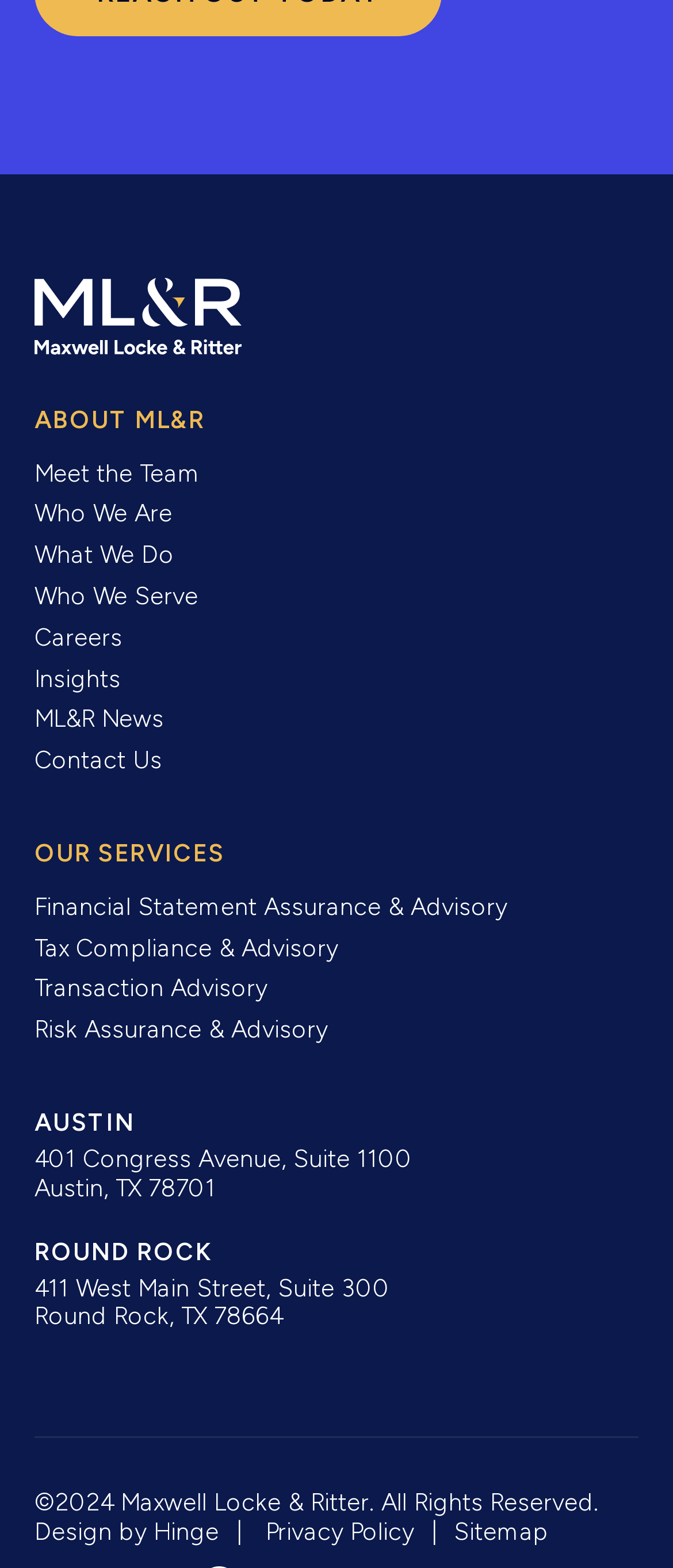Give the bounding box coordinates for the element described by: "AUSTIN".

[0.051, 0.707, 0.201, 0.726]